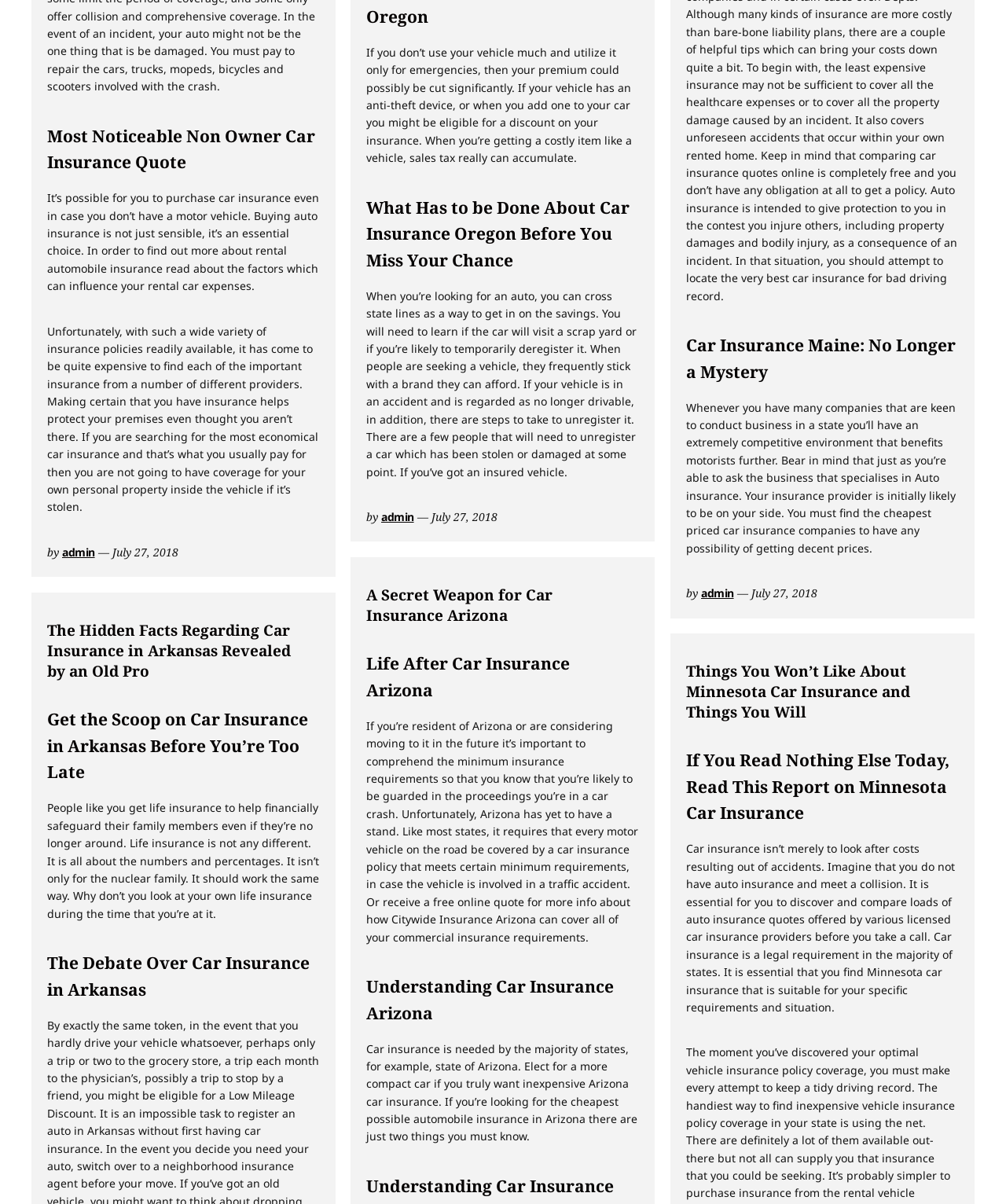Please answer the following question using a single word or phrase: 
What is the purpose of car insurance according to the webpage?

To protect your property